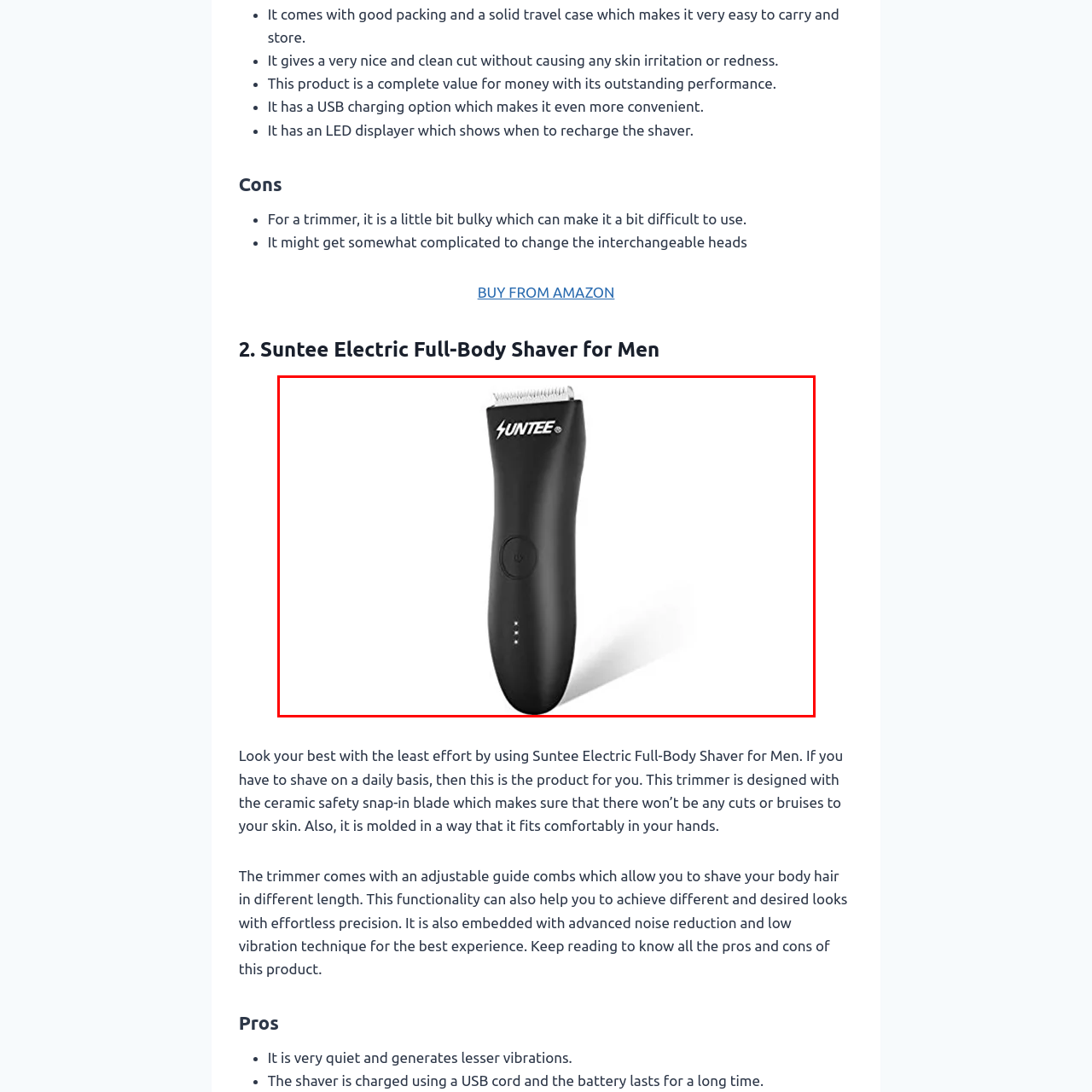Direct your attention to the image marked by the red boundary, Is the shaver suitable for daily use? Provide a single word or phrase in response.

Yes